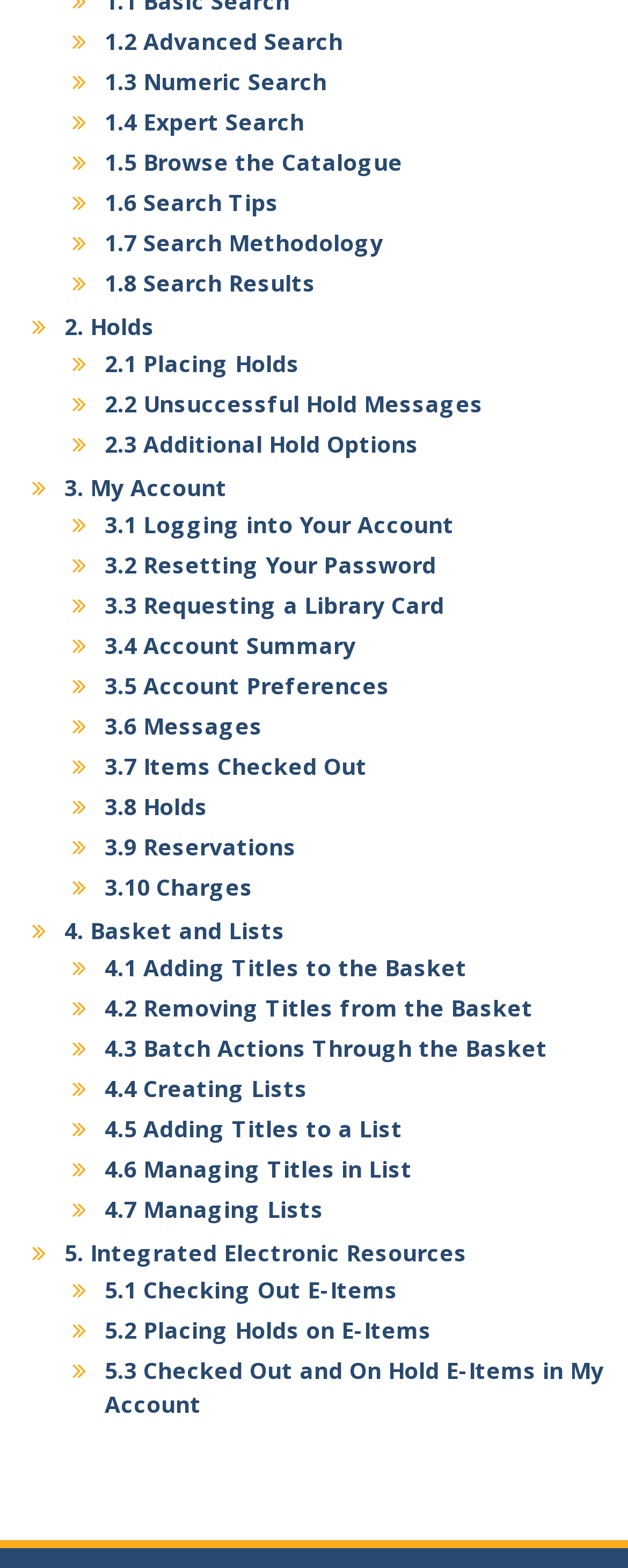Find the bounding box coordinates of the element to click in order to complete the given instruction: "View my account."

[0.103, 0.301, 0.362, 0.32]